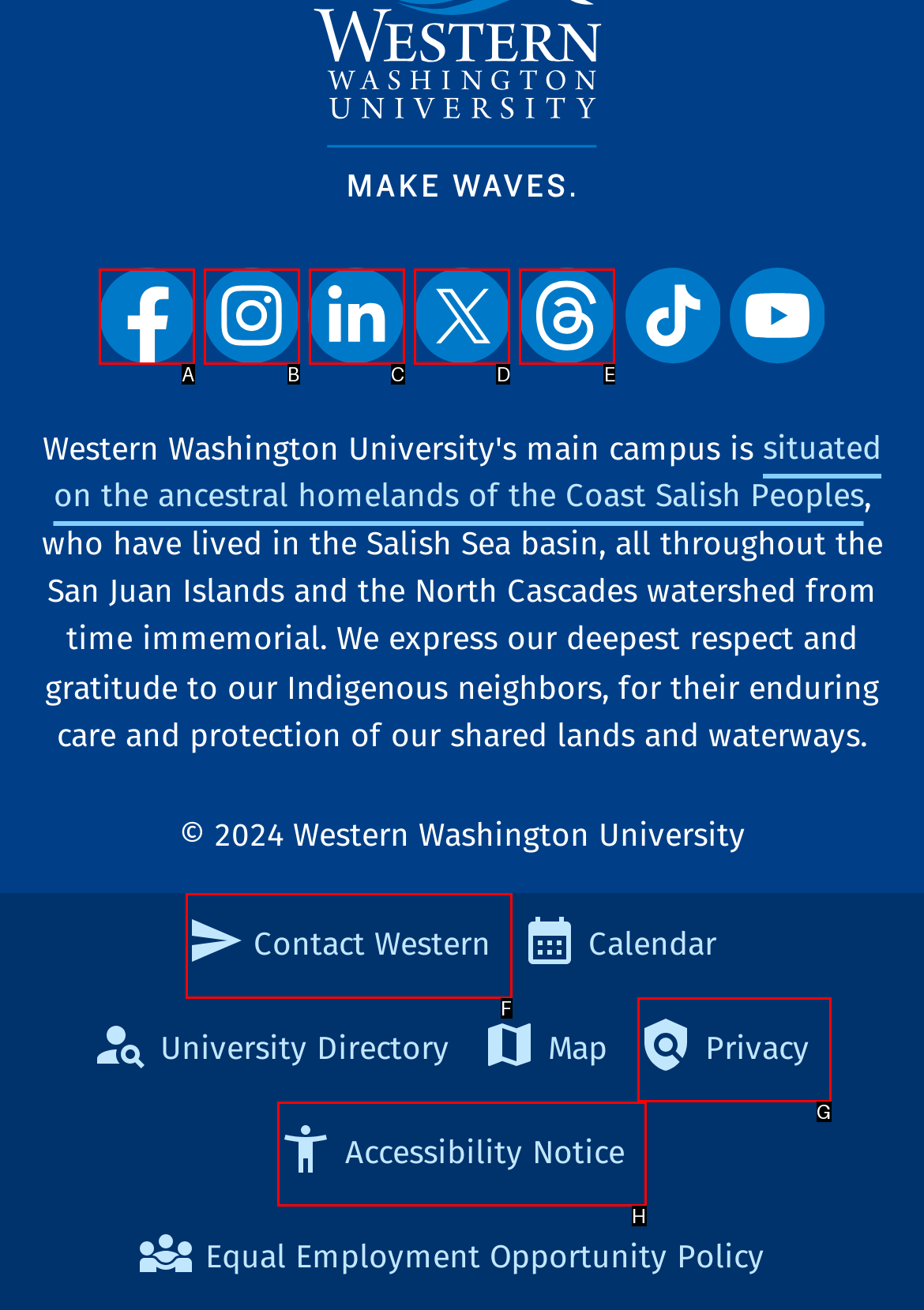From the given options, tell me which letter should be clicked to complete this task: Contact Western
Answer with the letter only.

F